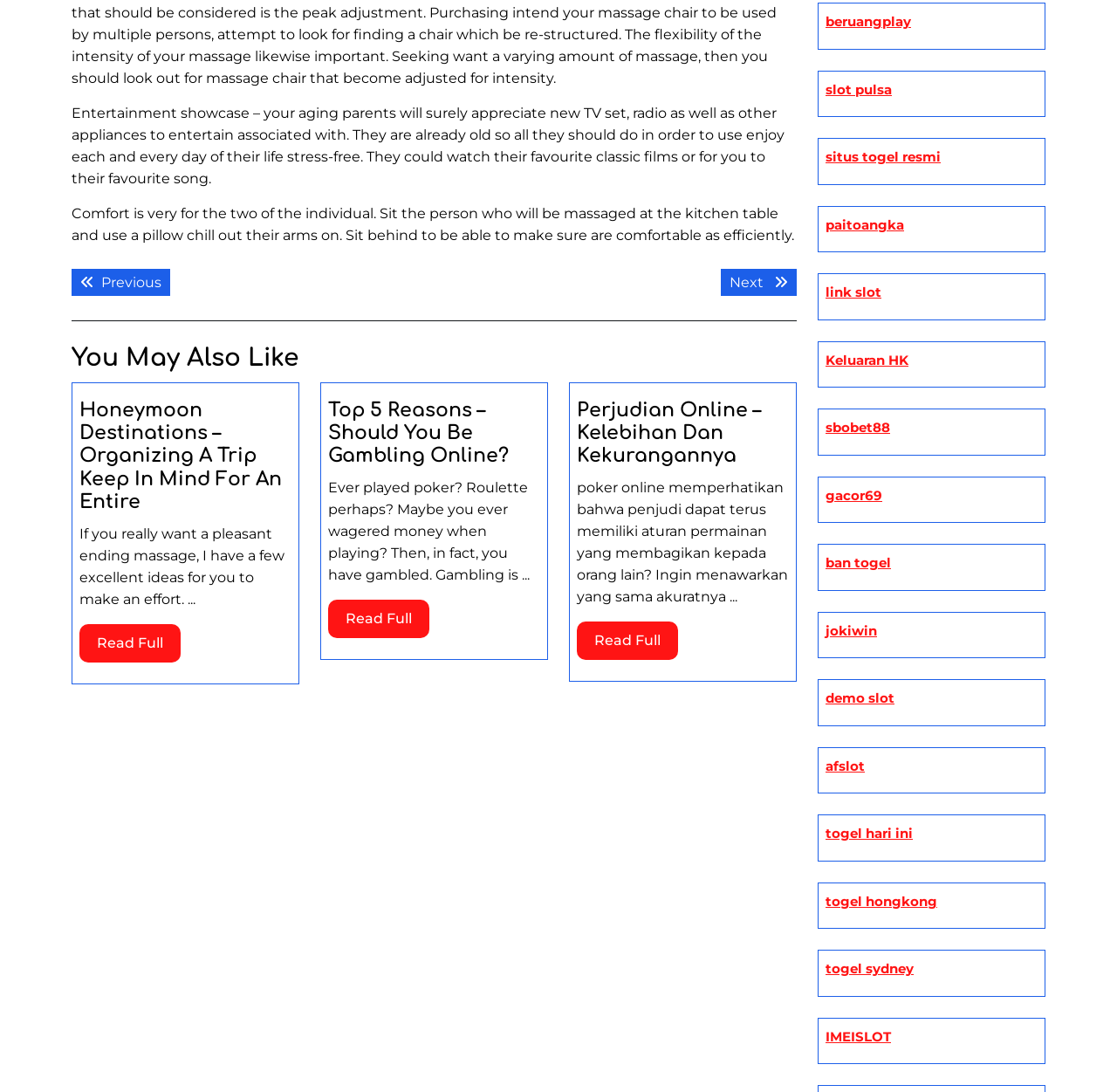Can you find the bounding box coordinates for the element that needs to be clicked to execute this instruction: "Check editorial board"? The coordinates should be given as four float numbers between 0 and 1, i.e., [left, top, right, bottom].

None